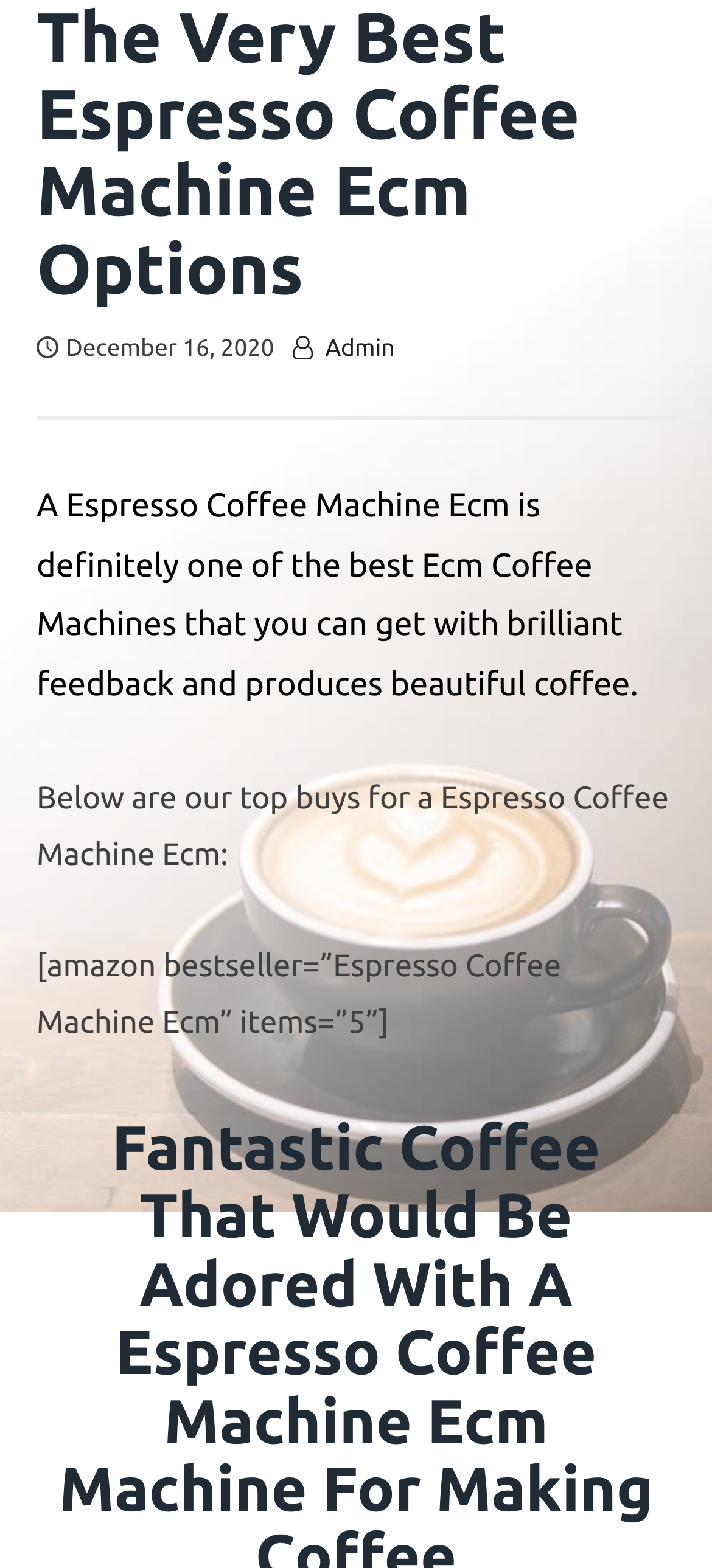Use a single word or phrase to respond to the question:
Who is the author of the webpage?

Admin